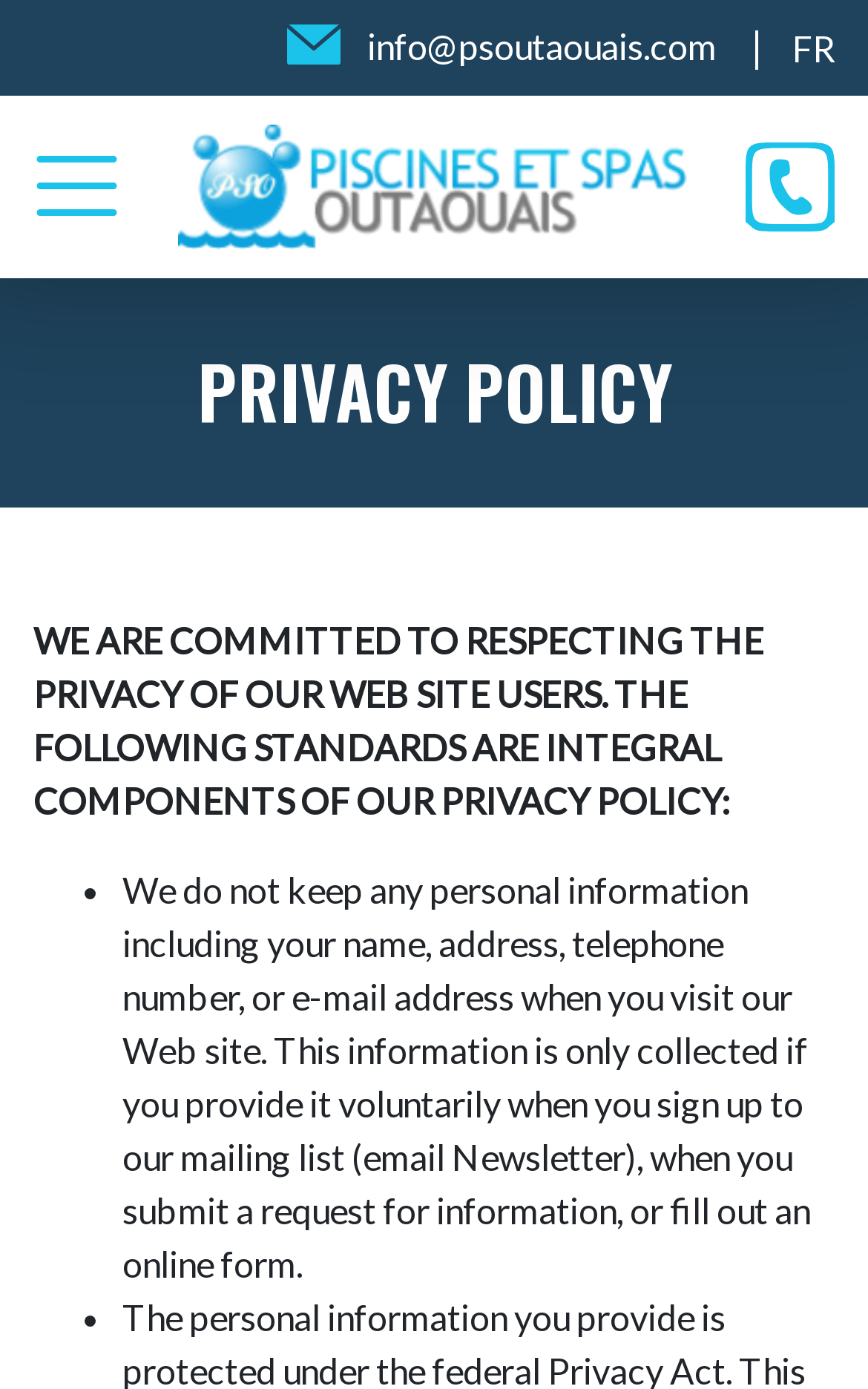Can you find the bounding box coordinates for the UI element given this description: "Skip to Content"? Provide the coordinates as four float numbers between 0 and 1: [left, top, right, bottom].

None